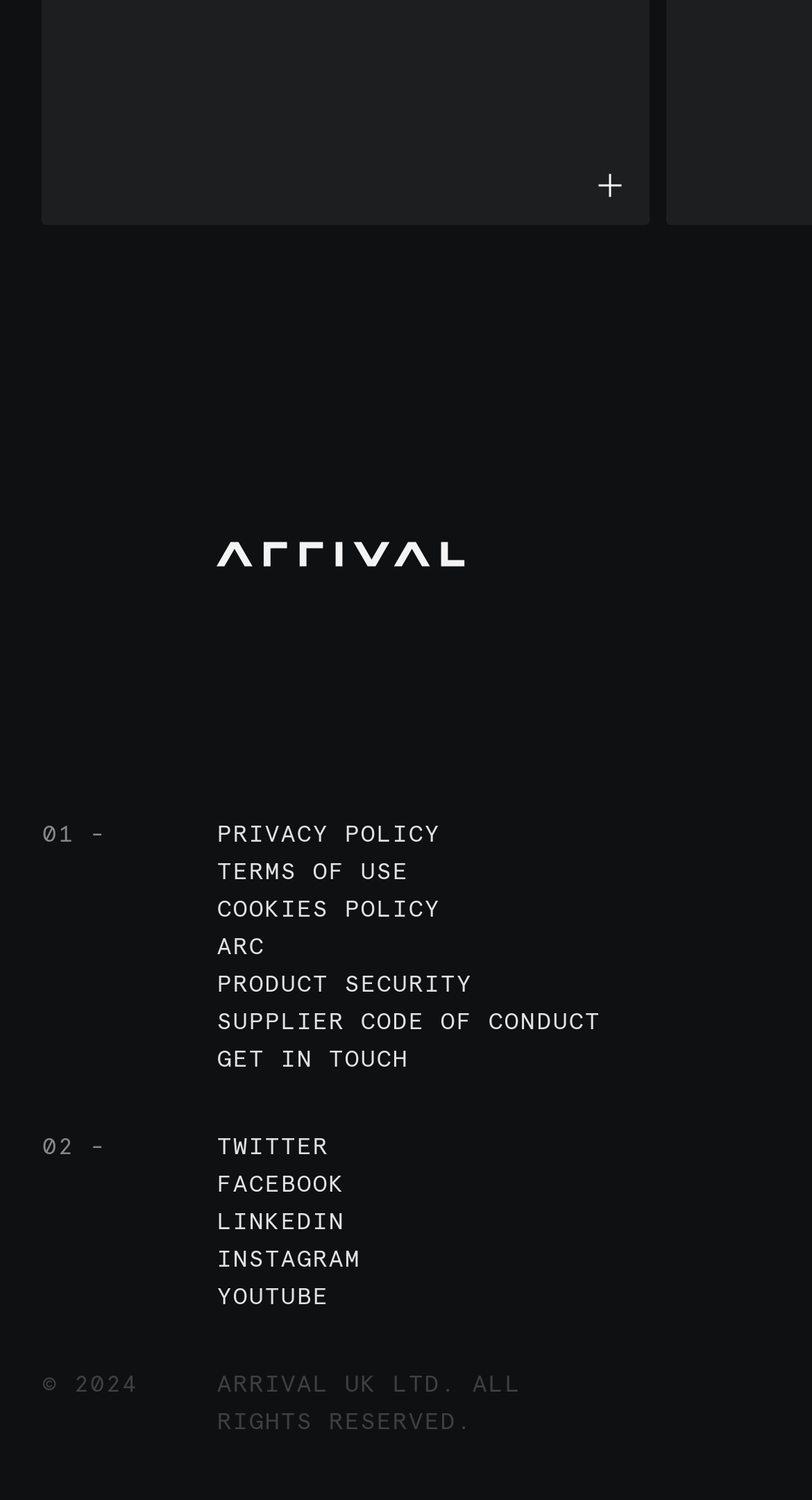Determine the bounding box coordinates for the HTML element mentioned in the following description: "show". The coordinates should be a list of four floats ranging from 0 to 1, represented as [left, top, right, bottom].

None